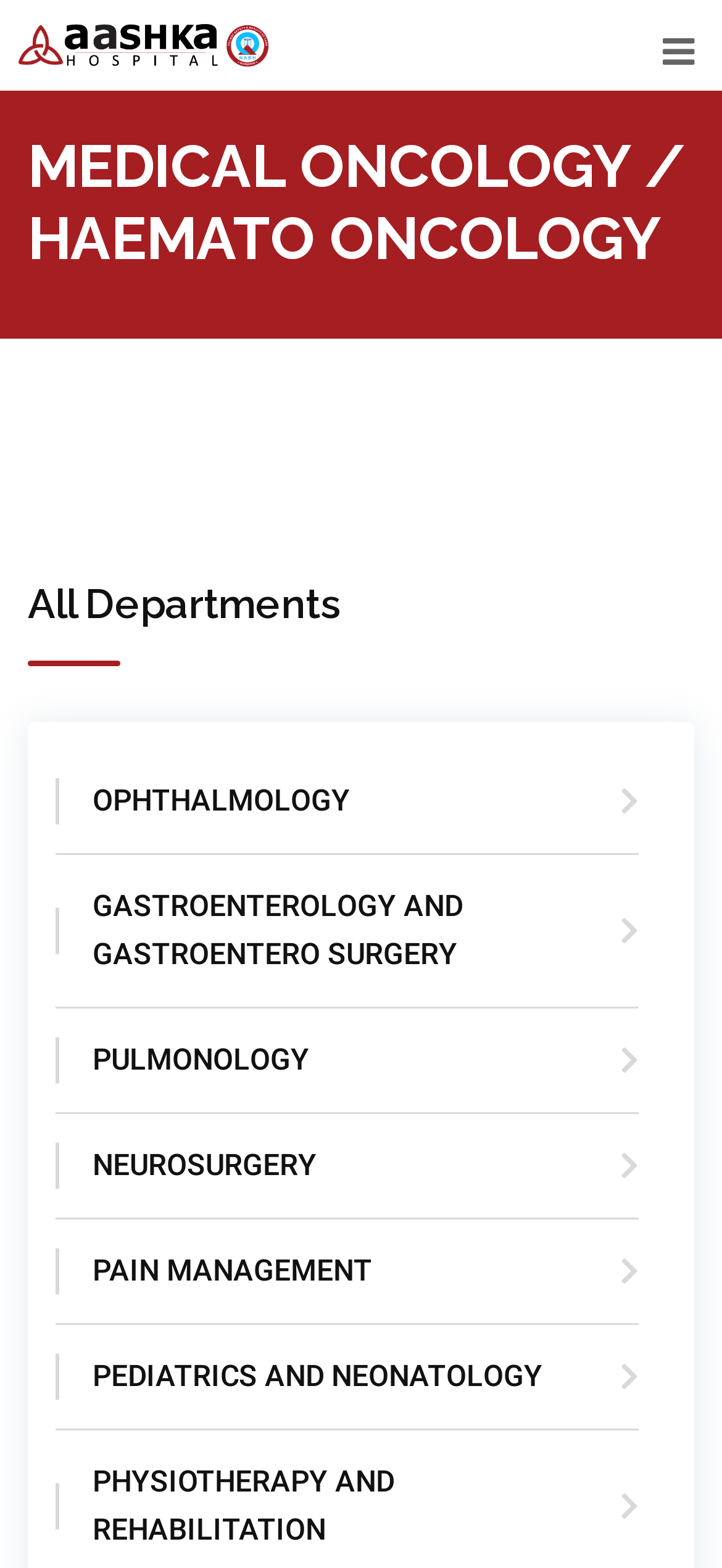How many characters are in the first department name?
Using the image, elaborate on the answer with as much detail as possible.

I looked at the first link under the 'All Departments' heading, which is ' OPHTHALMOLOGY', and counted the number of characters in the department name, excluding the icon, which is 14.